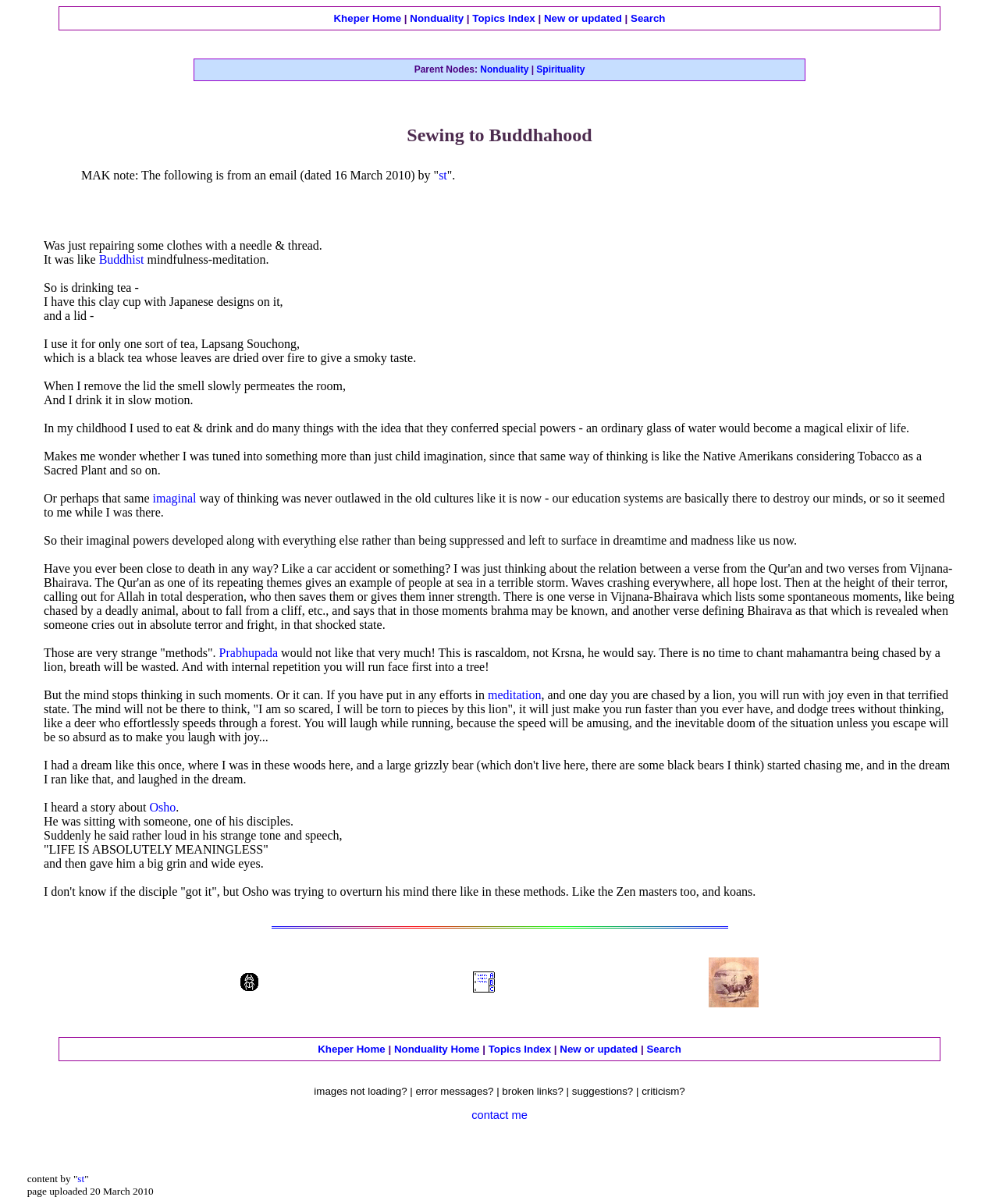Kindly determine the bounding box coordinates for the clickable area to achieve the given instruction: "Go to the 'Topics Index' page".

[0.473, 0.01, 0.536, 0.02]